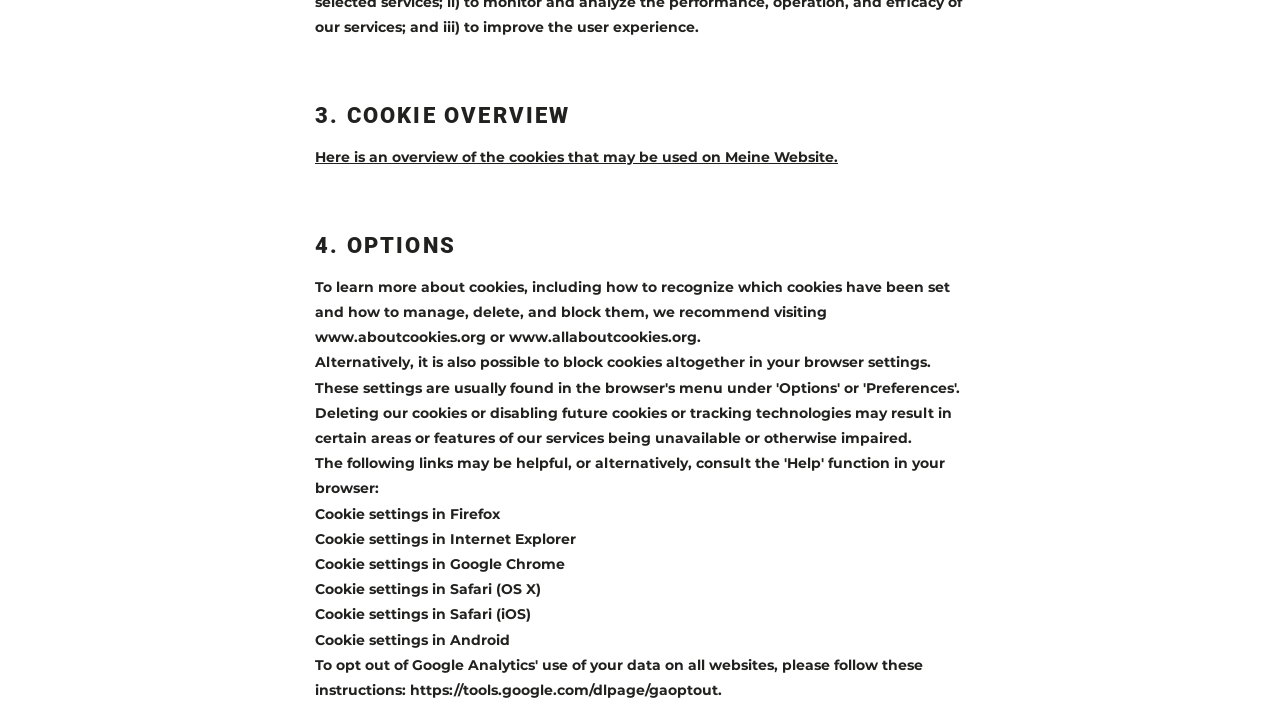Using the description: "www.aboutcookies.org", determine the UI element's bounding box coordinates. Ensure the coordinates are in the format of four float numbers between 0 and 1, i.e., [left, top, right, bottom].

[0.246, 0.465, 0.38, 0.49]